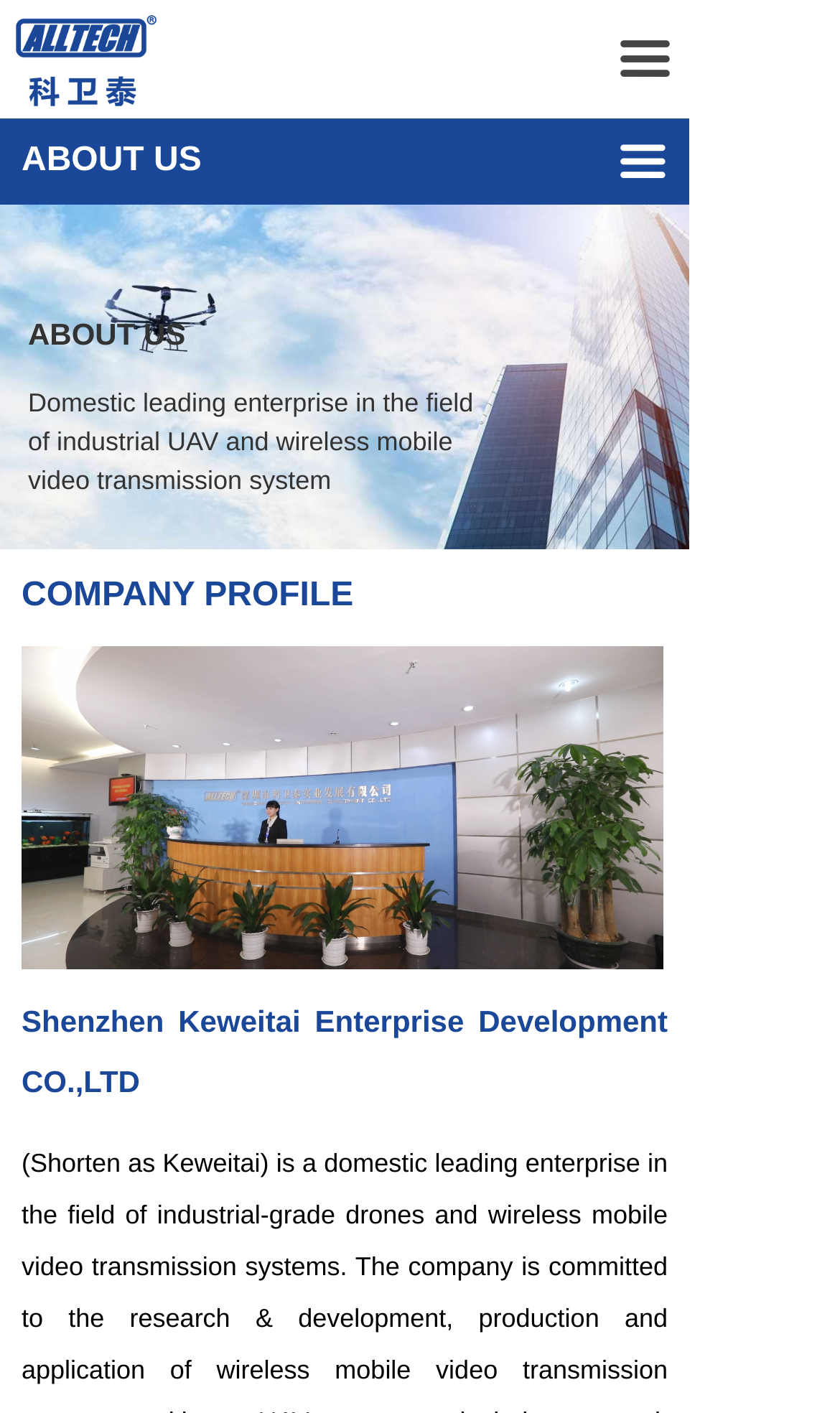Please give a short response to the question using one word or a phrase:
What is the title of the ABOUT US page?

ABOUT US